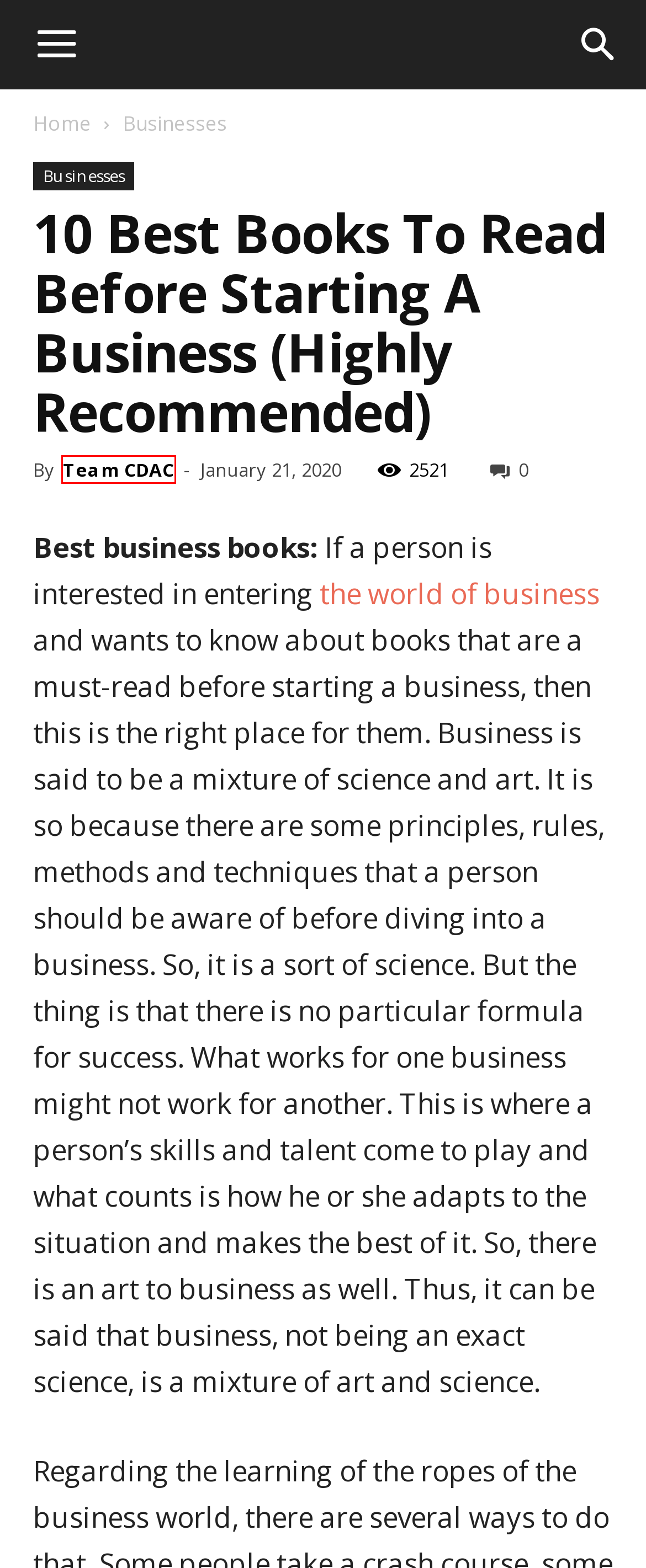Please examine the screenshot provided, which contains a red bounding box around a UI element. Select the webpage description that most accurately describes the new page displayed after clicking the highlighted element. Here are the candidates:
A. Domino's Franchise in India [Cost, Profit & More]
B. Amazon.in
C. Cdacmohali & Entrepreneurship, Business, Startups and Franchise Info World » Cdacmohali
D. Product Reviews Archives » Cdacmohali
E. How Can I Generate SBI ATM PIN by SMS
F. Businesses Archives » Cdacmohali
G. Team CDAC, Author at Cdacmohali
H. How To Close ICICI Bank Account Online

G